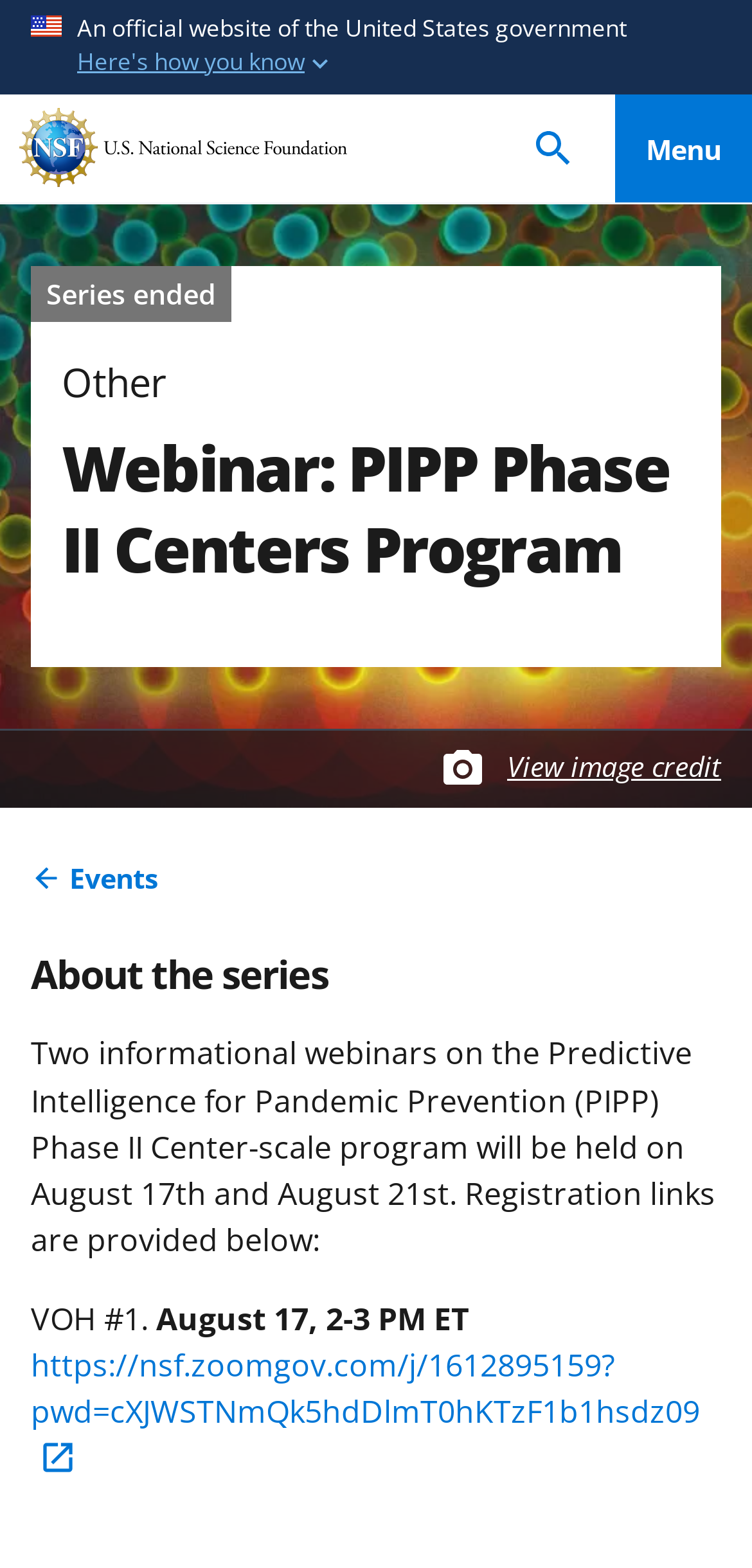Give a complete and precise description of the webpage's appearance.

The webpage is about a webinar on the PIPP Phase II Centers Program, hosted by the National Science Foundation (NSF). At the top left corner, there is a link to skip to the main content. Below it, there is a region indicating that it is the official website of the United States government, accompanied by a button that says "Here's how you know". 

On the top navigation bar, there are links to the home page, a search button, and a menu button, all aligned horizontally. To the right of the navigation bar, there is an image of an abstract collage of overlapping, bright-colored glowing circles, which takes up most of the top section of the page.

Below the image, there are several sections of text. The first section indicates that the series has ended. Next to it, there is a label saying "Other". The main heading of the page, "Webinar: PIPP Phase II Centers Program", is centered below the image.

Under the main heading, there is a section about the image, with a link to view the image credit. Below it, there is a breadcrumb navigation menu, which includes a link to the events page, accompanied by an arrow-left icon.

The main content of the page is about the webinar series, with a heading "About the series". The text explains that there will be two informational webinars on the Predictive Intelligence for Pandemic Prevention (PIPP) Phase II Center-scale program, with registration links provided below. The dates and times of the webinars are listed, along with a link to register for the first webinar, which opens in a new tab.

At the bottom right corner of the page, there is a link to go back to the top of the page.